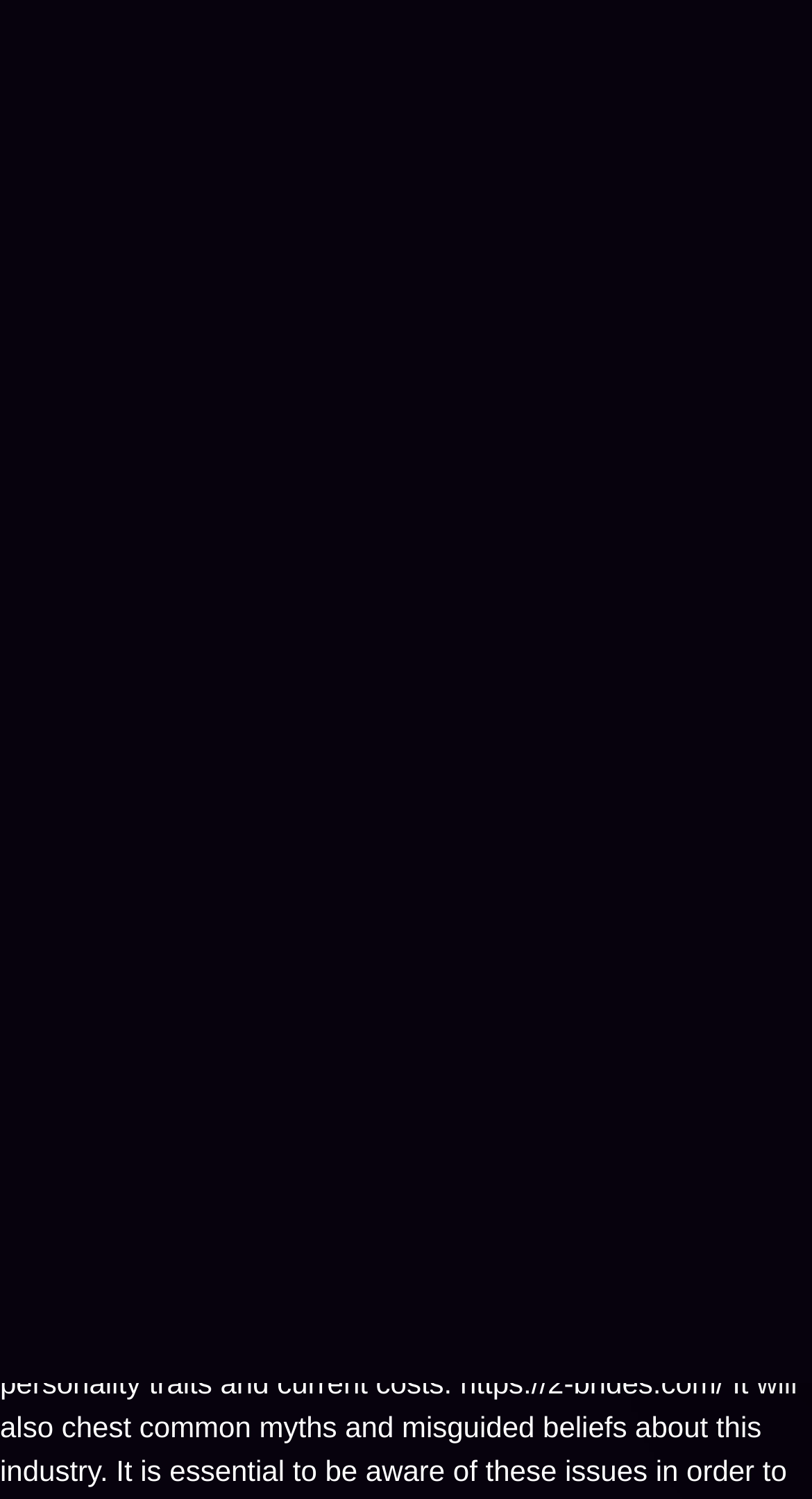Identify the main heading from the webpage and provide its text content.

GETTING MY FOREIGN WIVES TO US